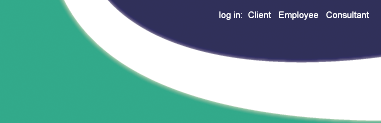Provide an in-depth description of the image.

The image features a stylized graphic element that acts as a decorative backdrop, characterized by smooth curves in varying shades of green and white against a dark blue background. This design element serves to enhance the visual appeal of a webpage, likely belonging to CapeCode, a consulting and staffing firm. Positioned at the top right corner is a minimalistic navigation area that contains links for user login options, specifically labeled "log in" along with categories for "Client," "Employee," and "Consultant." This layout suggests a user-friendly interface aimed at facilitating access for various stakeholders involved with CapeCode's services. The overall aesthetic combines modern design with functional elements, creating an inviting and professional digital space.